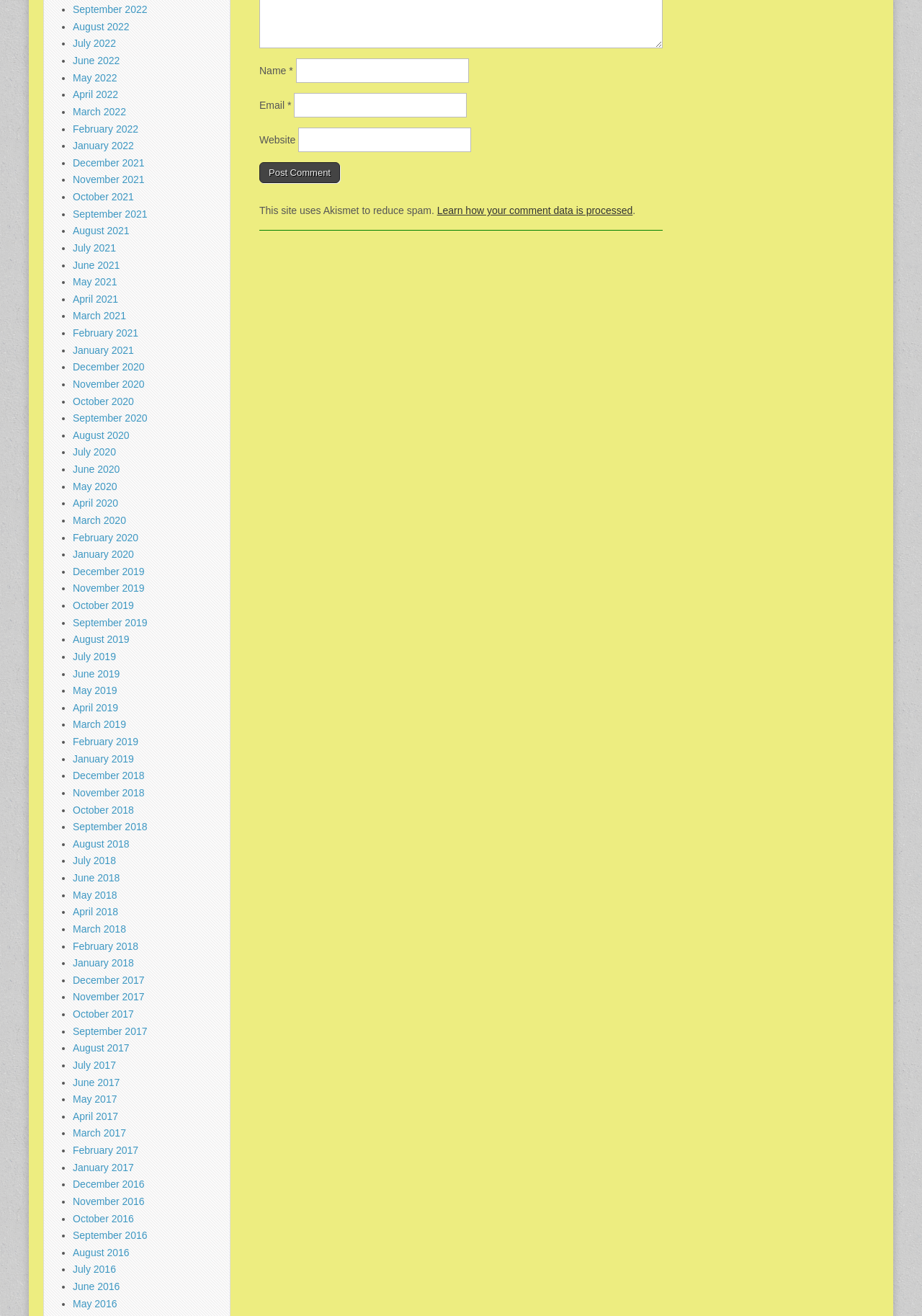Please provide a comprehensive response to the question below by analyzing the image: 
What is required to post a comment?

The text boxes for 'Name' and 'Email' are marked as required, indicating that a user must fill out these fields to post a comment.